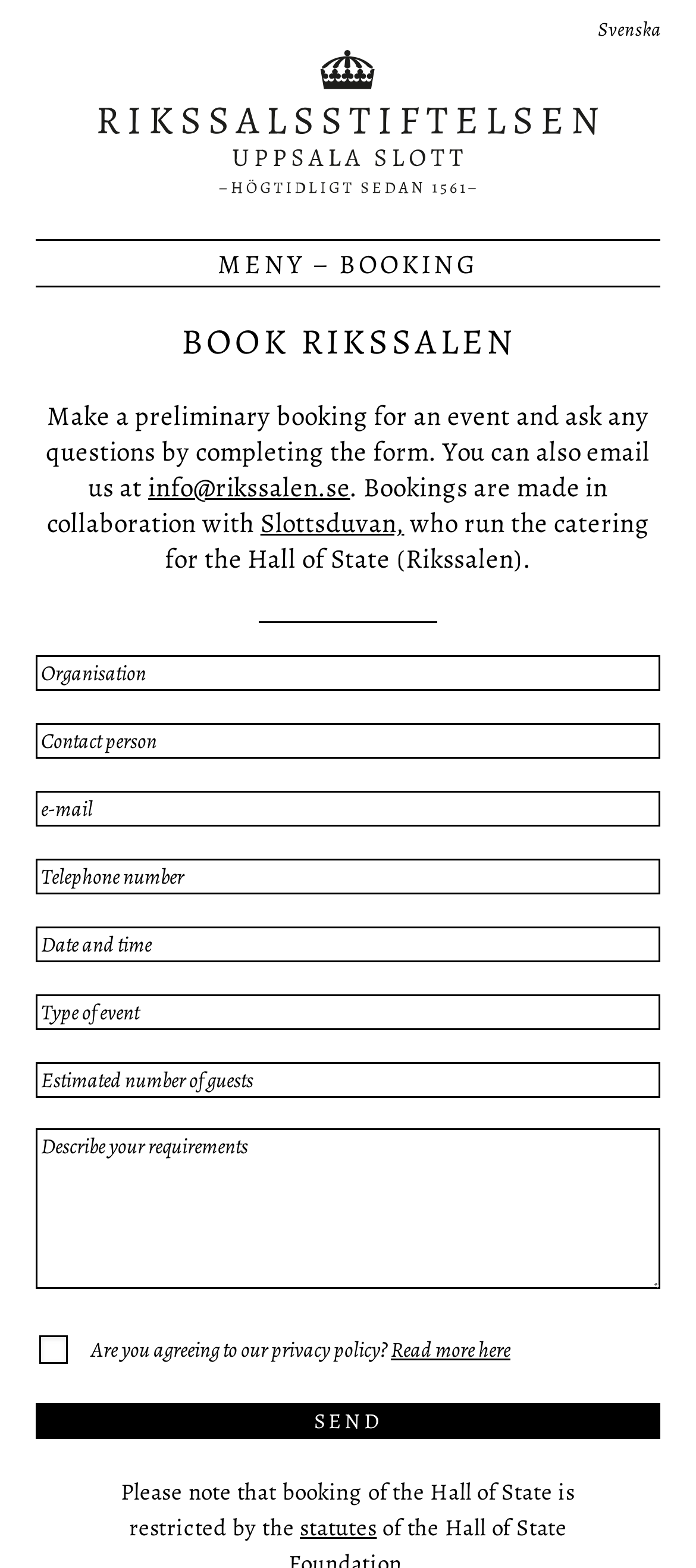What is the purpose of this webpage?
Based on the screenshot, give a detailed explanation to answer the question.

Based on the webpage content, it appears that the purpose of this webpage is to allow users to make a preliminary booking for an event at Rikssalen, and to ask questions by completing a form.